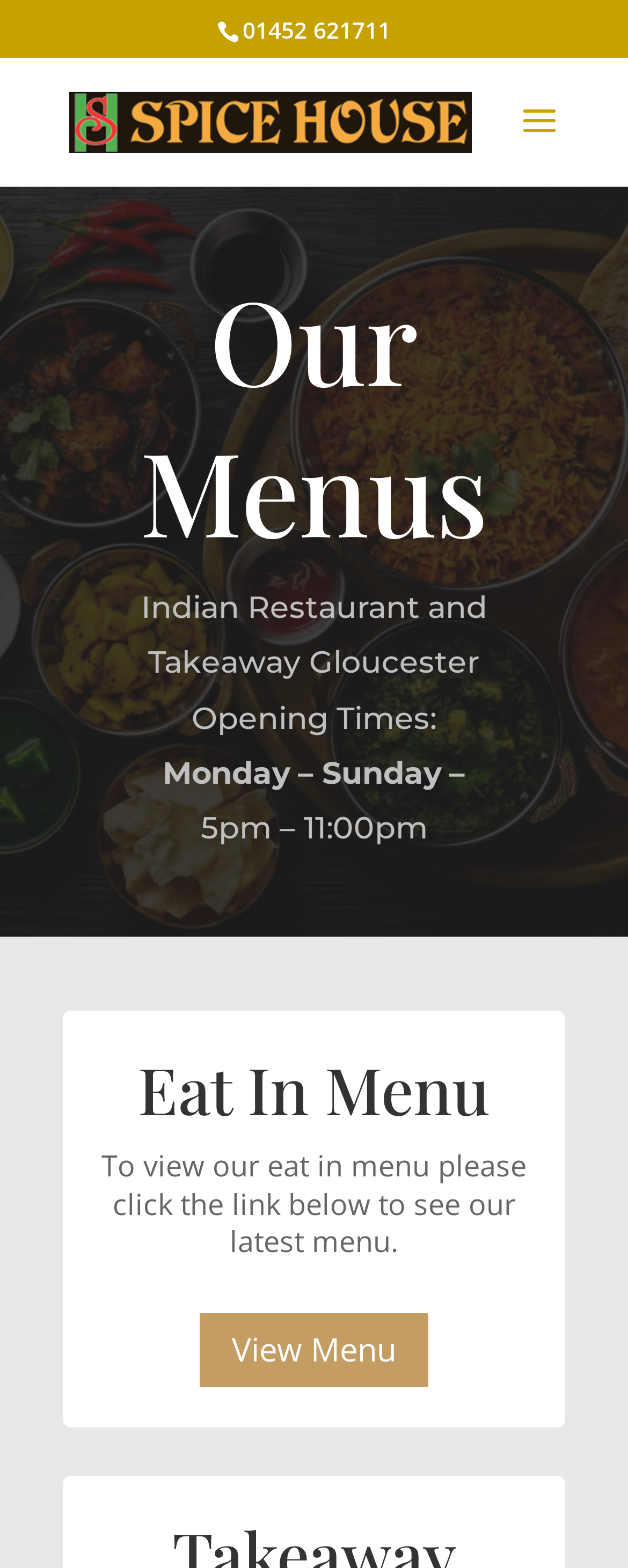Answer briefly with one word or phrase:
What type of restaurant is Spice House Gloucester?

Indian Restaurant